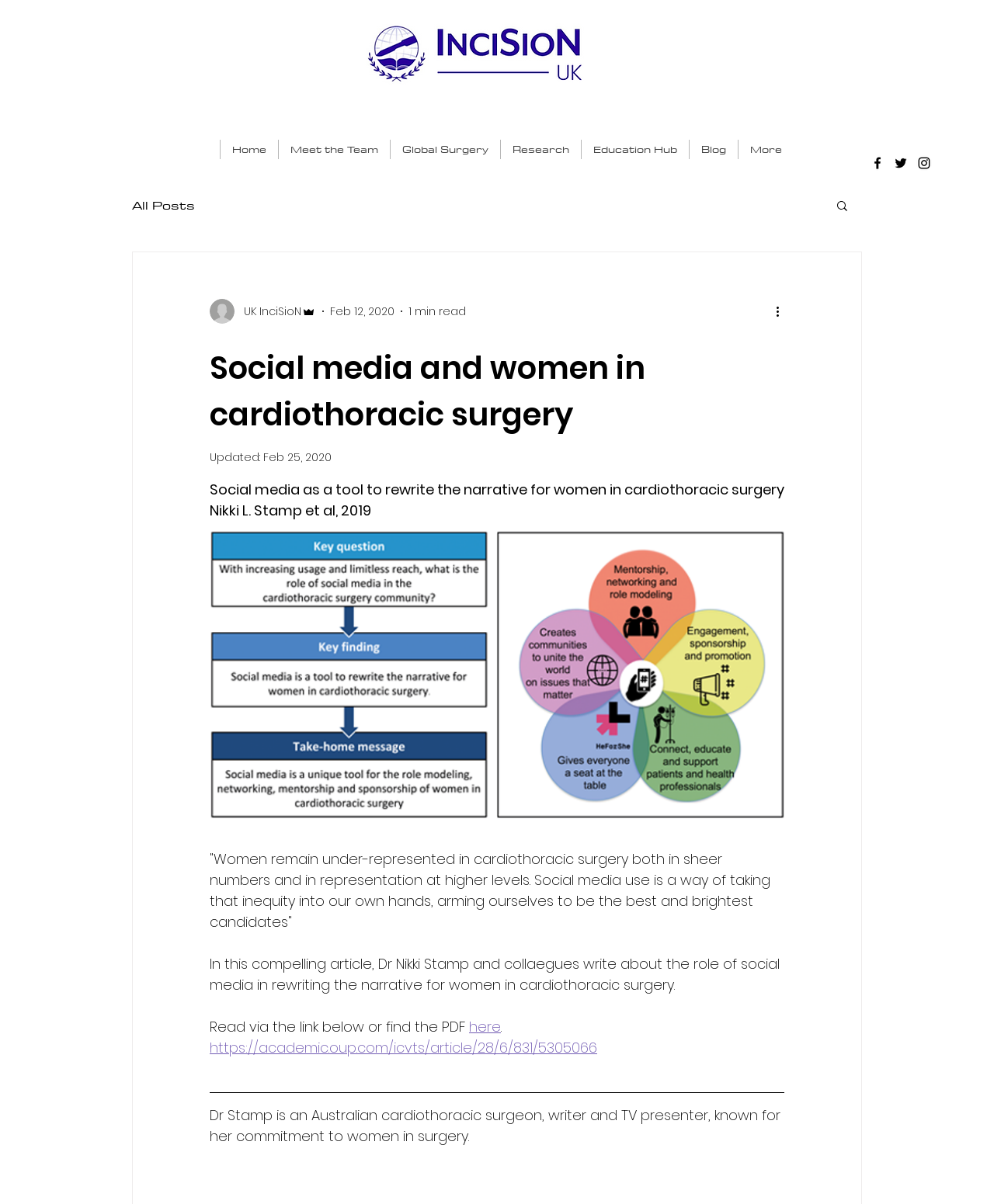What is the topic of the article?
Please provide a single word or phrase in response based on the screenshot.

Women in cardiothoracic surgery